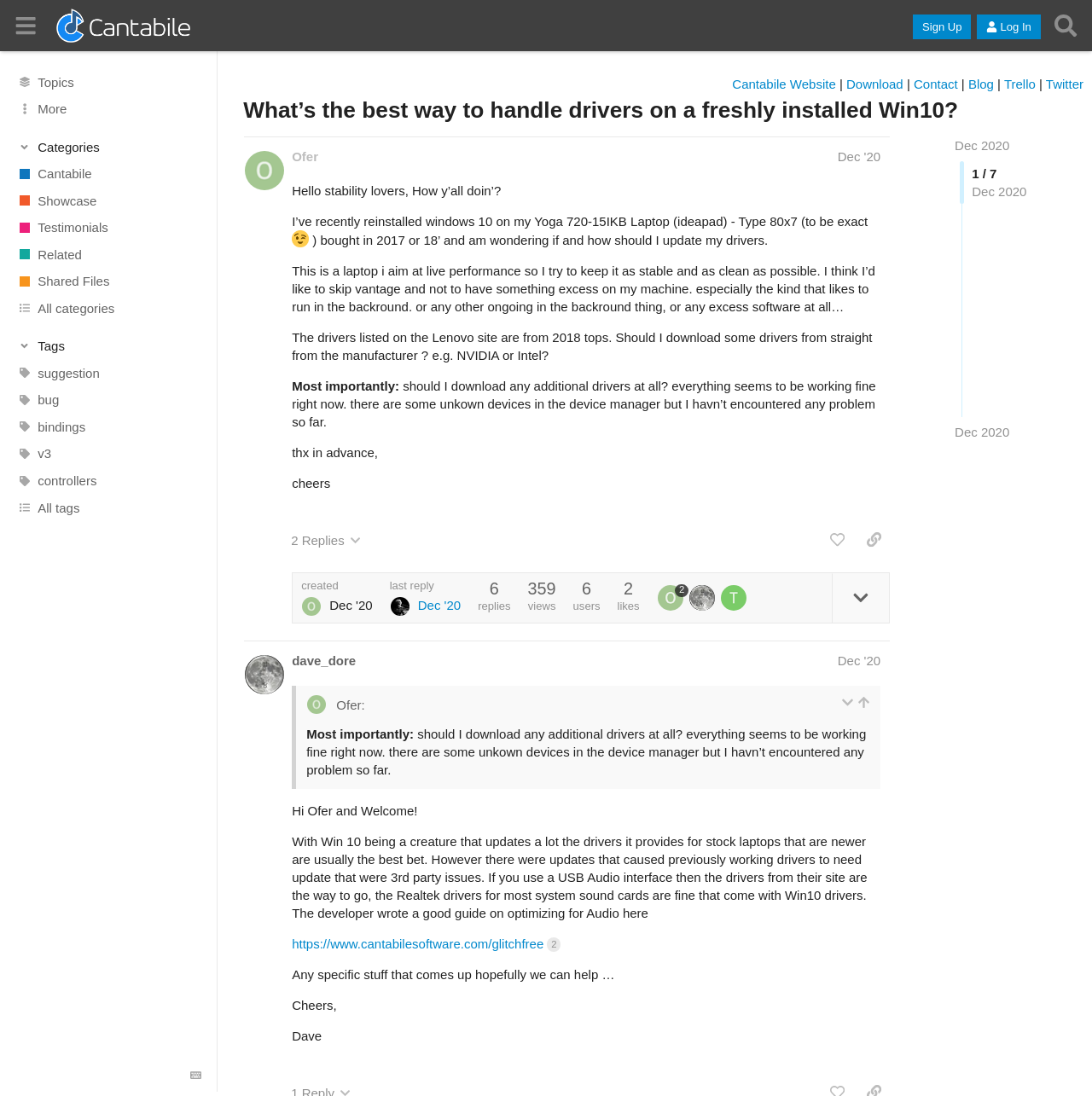Please provide a one-word or short phrase answer to the question:
What is the purpose of the laptop mentioned in the post?

Live performance